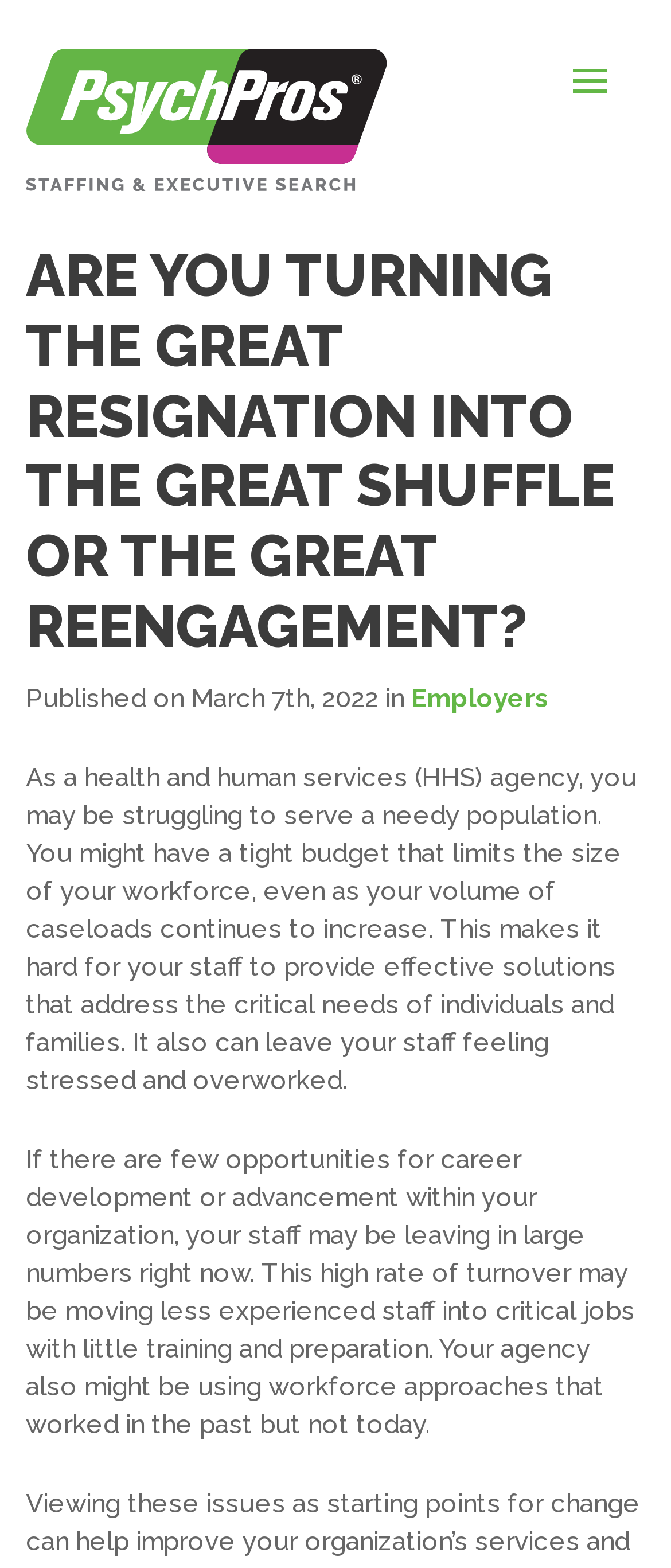Using a single word or phrase, answer the following question: 
What is the phone number on the webpage?

888-651-8367